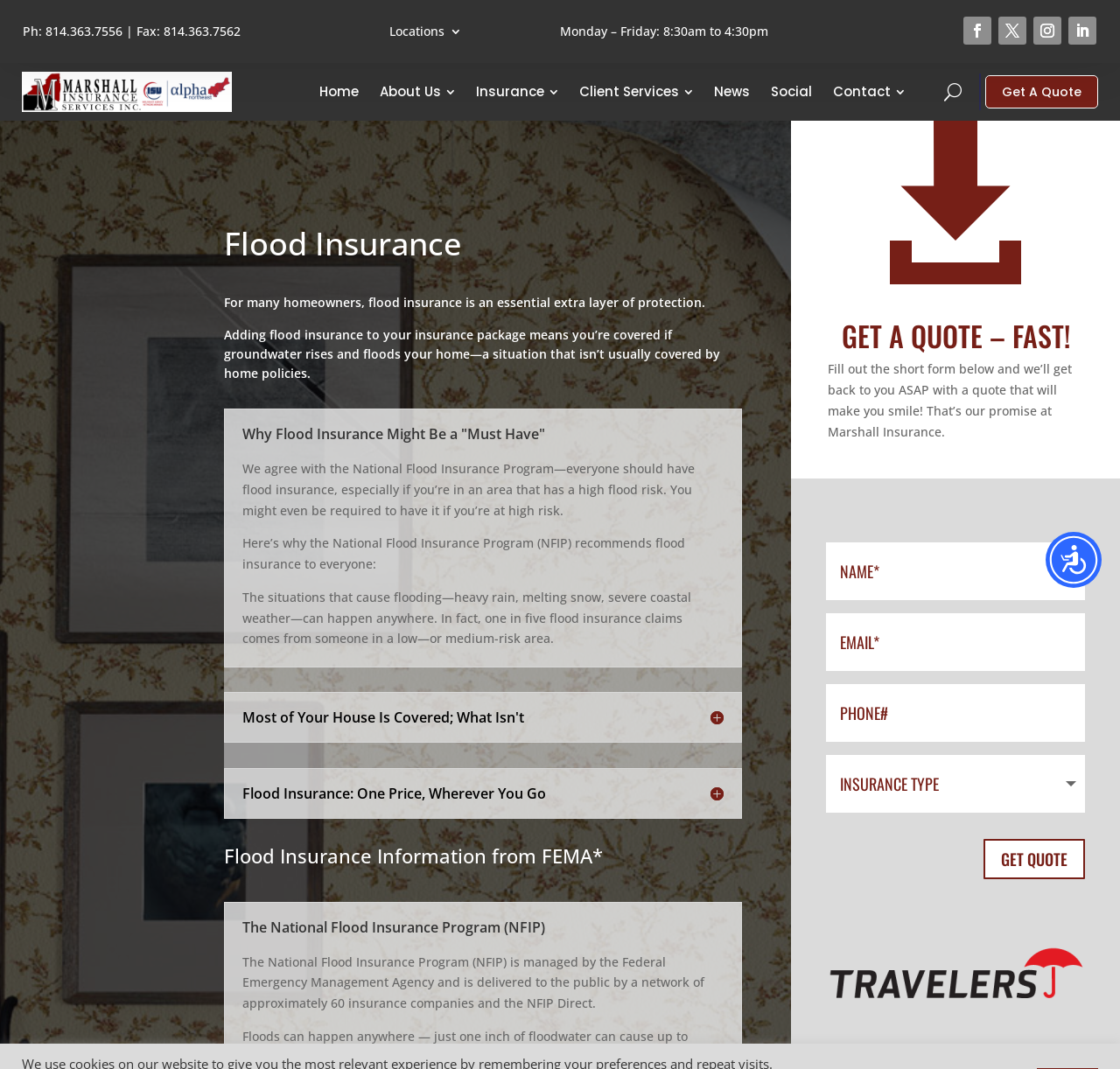Can you pinpoint the bounding box coordinates for the clickable element required for this instruction: "Visit the 'Home' page"? The coordinates should be four float numbers between 0 and 1, i.e., [left, top, right, bottom].

[0.276, 0.07, 0.33, 0.102]